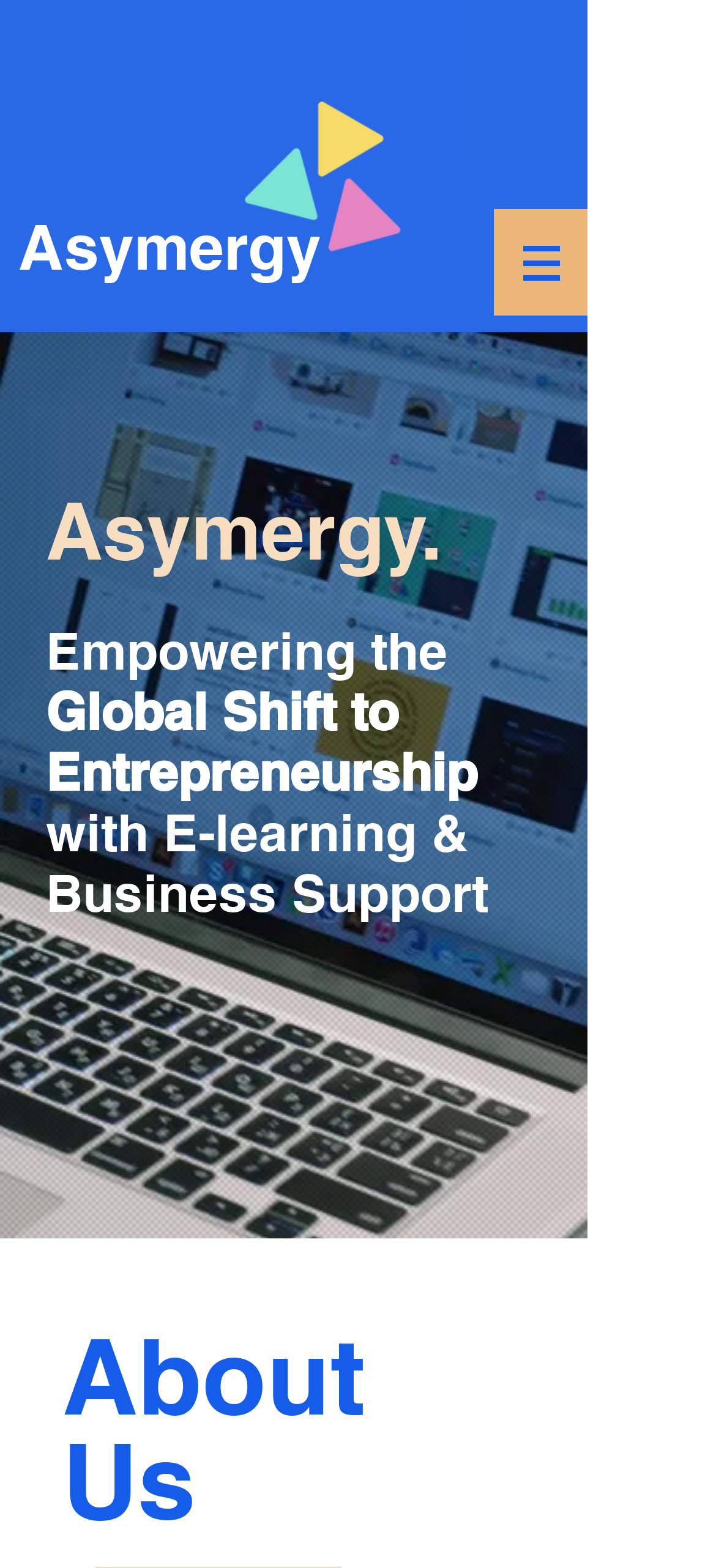Using the information from the screenshot, answer the following question thoroughly:
What type of image is on the top-right corner?

The image on the top-right corner can be identified by the image element with the bounding box coordinates [0.729, 0.157, 0.781, 0.177] and also by the button element with the text '' and the hasPopup property set to menu.